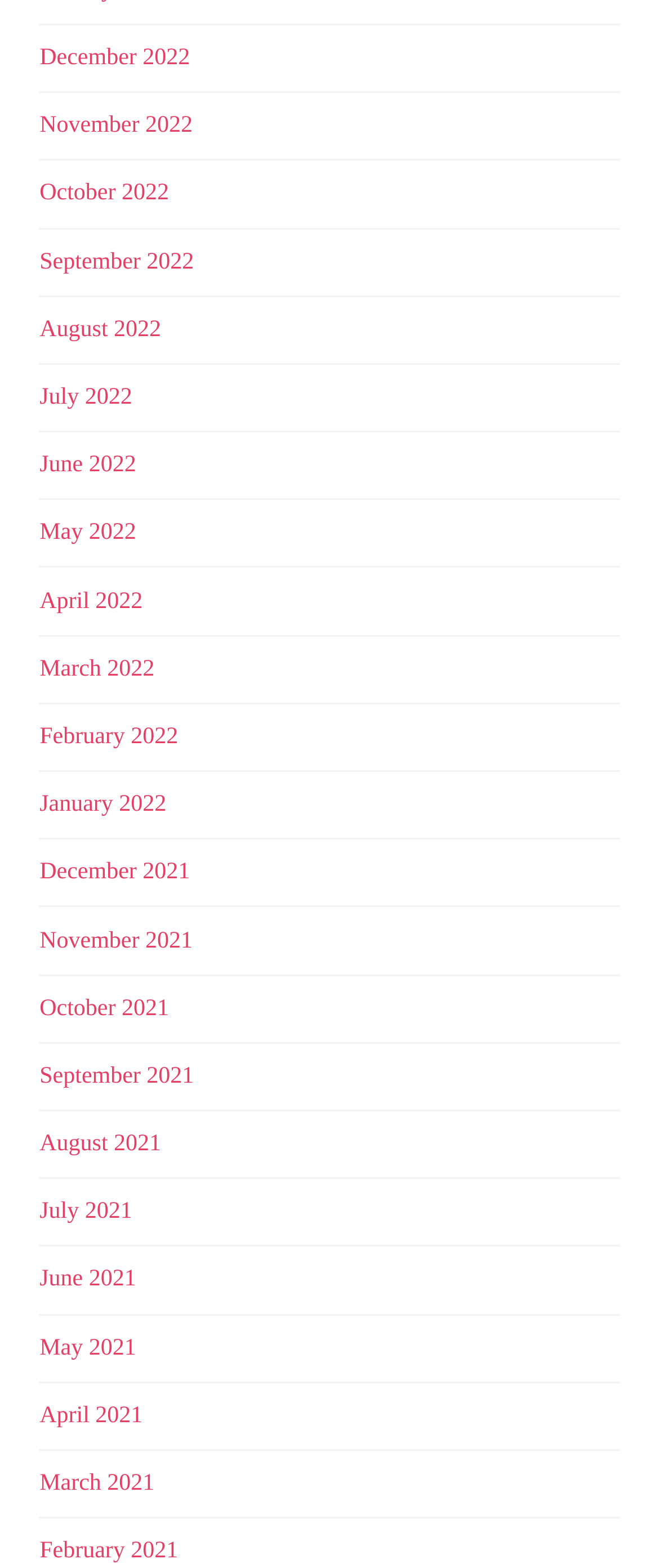Identify the bounding box coordinates of the clickable region necessary to fulfill the following instruction: "View November 2021". The bounding box coordinates should be four float numbers between 0 and 1, i.e., [left, top, right, bottom].

[0.06, 0.592, 0.292, 0.608]